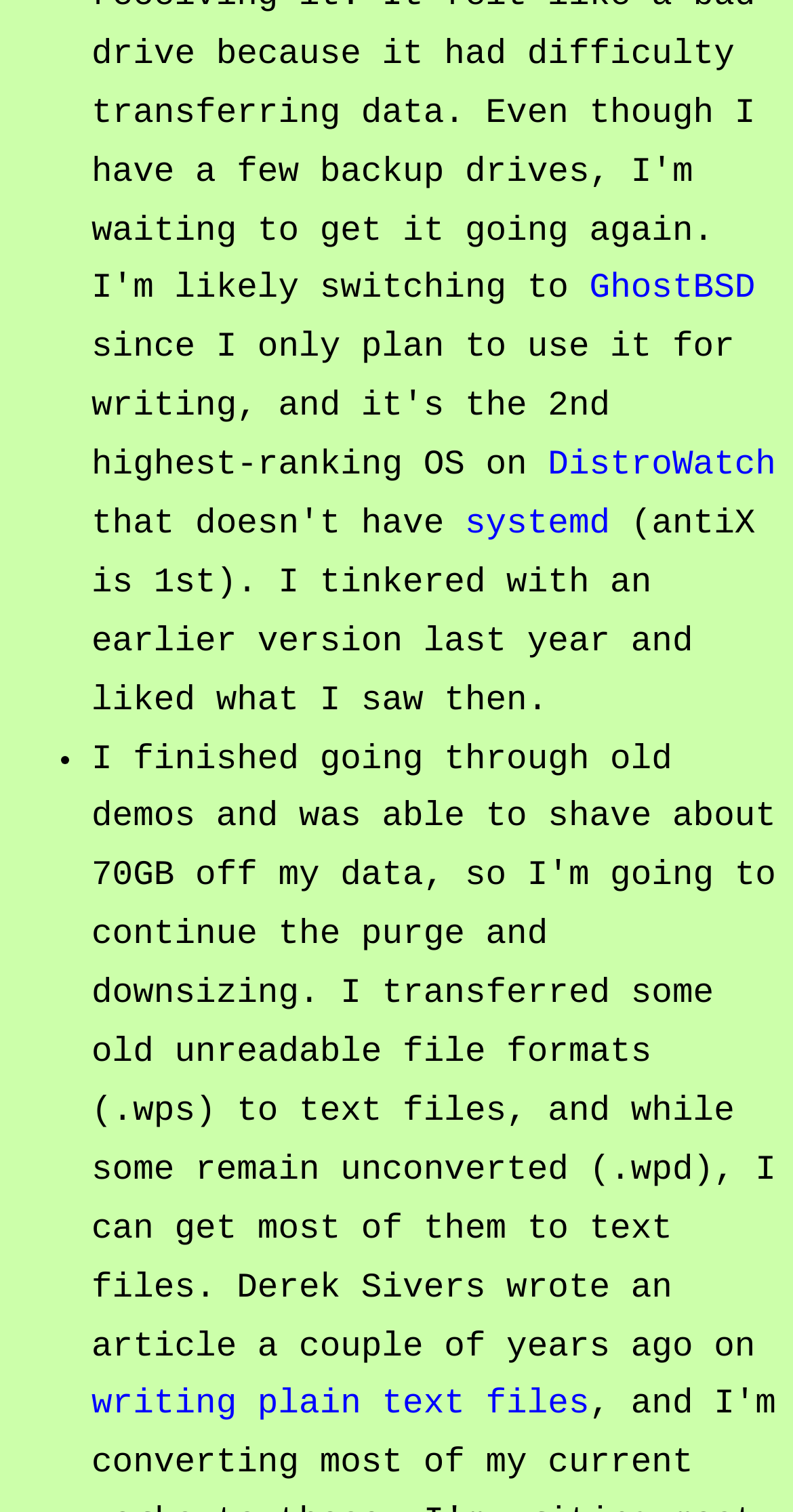Identify the bounding box for the described UI element. Provide the coordinates in (top-left x, top-left y, bottom-right x, bottom-right y) format with values ranging from 0 to 1: writing plain text files

[0.115, 0.917, 0.743, 0.943]